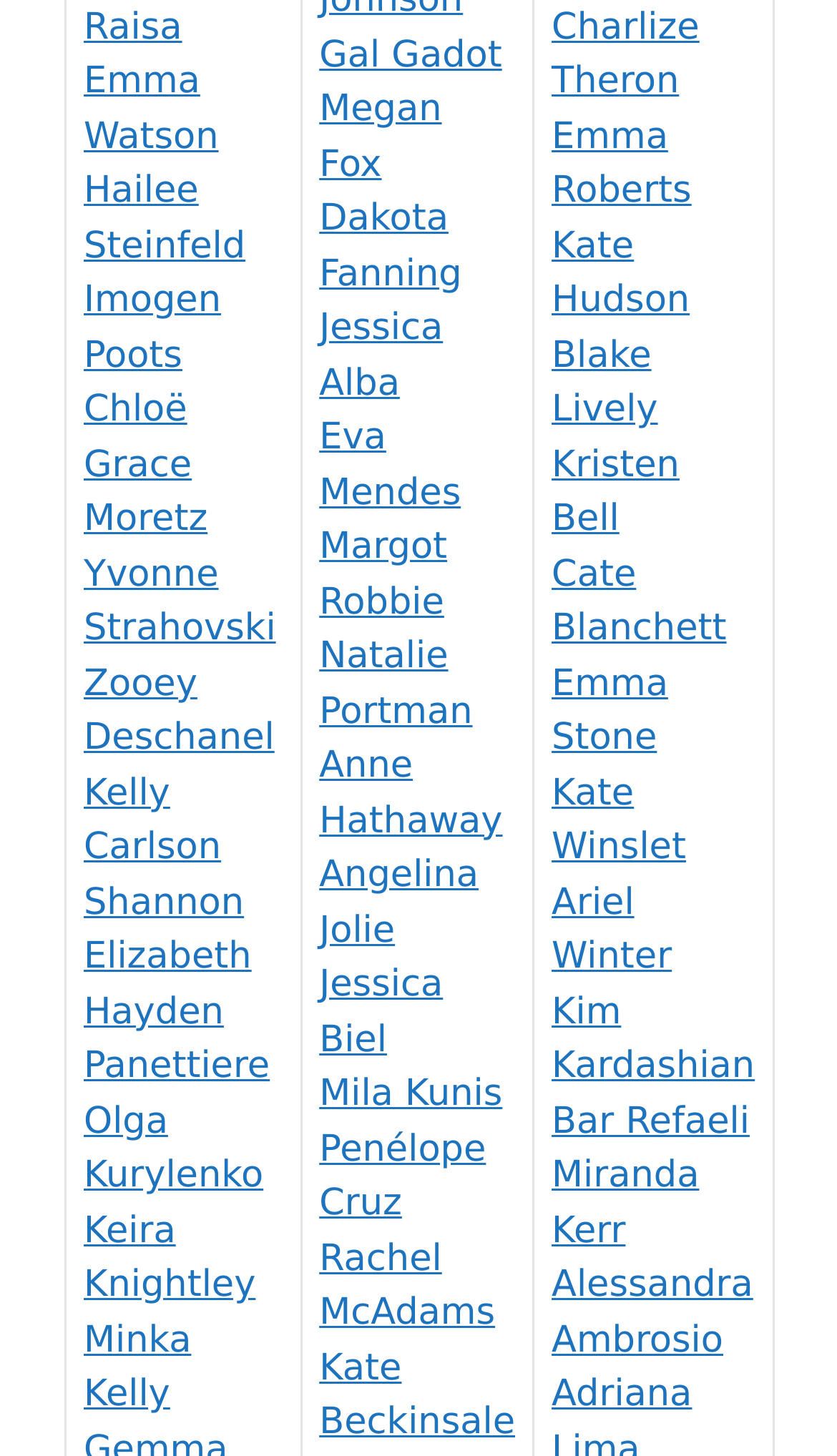Who is the last celebrity listed on the right side?
Answer the question with a thorough and detailed explanation.

By examining the y1 and y2 coordinates of the links on the right side, I can see that the link with the text 'Alessandra Ambrosio' has the highest y1 value, which suggests that she is the last celebrity listed on the right side.